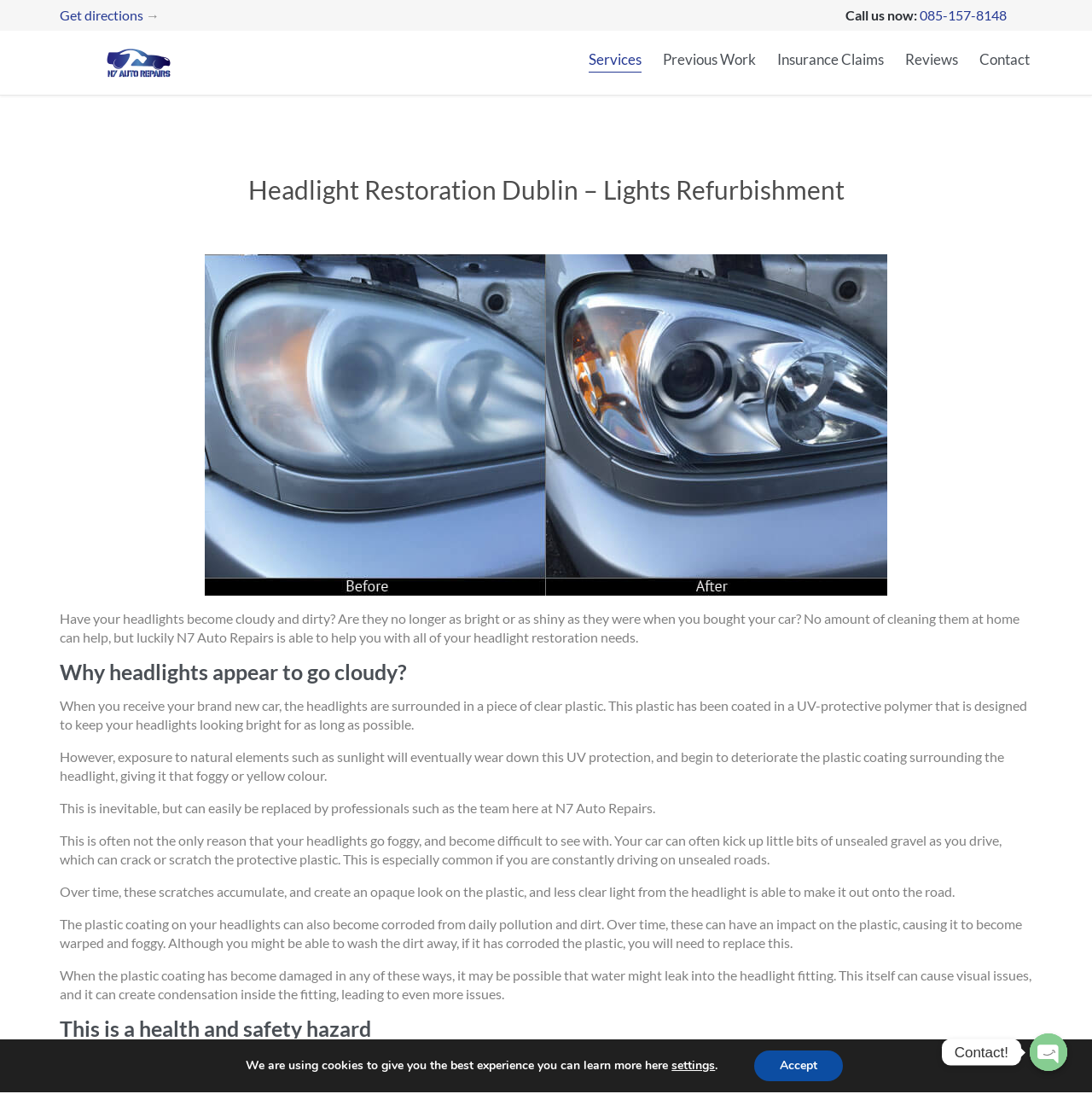Pinpoint the bounding box coordinates of the clickable element to carry out the following instruction: "Learn more about services."

[0.539, 0.045, 0.588, 0.066]